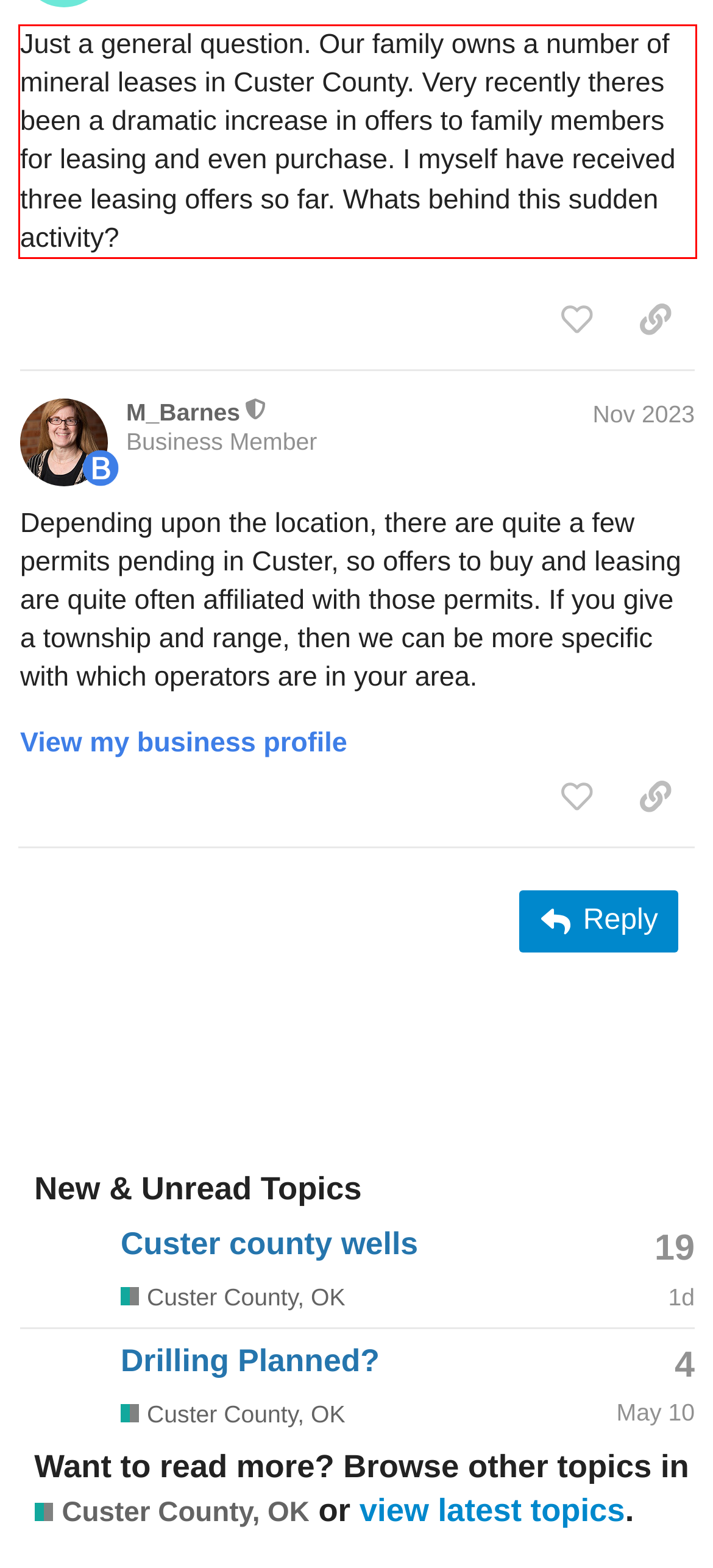In the given screenshot, locate the red bounding box and extract the text content from within it.

Just a general question. Our family owns a number of mineral leases in Custer County. Very recently theres been a dramatic increase in offers to family members for leasing and even purchase. I myself have received three leasing offers so far. Whats behind this sudden activity?